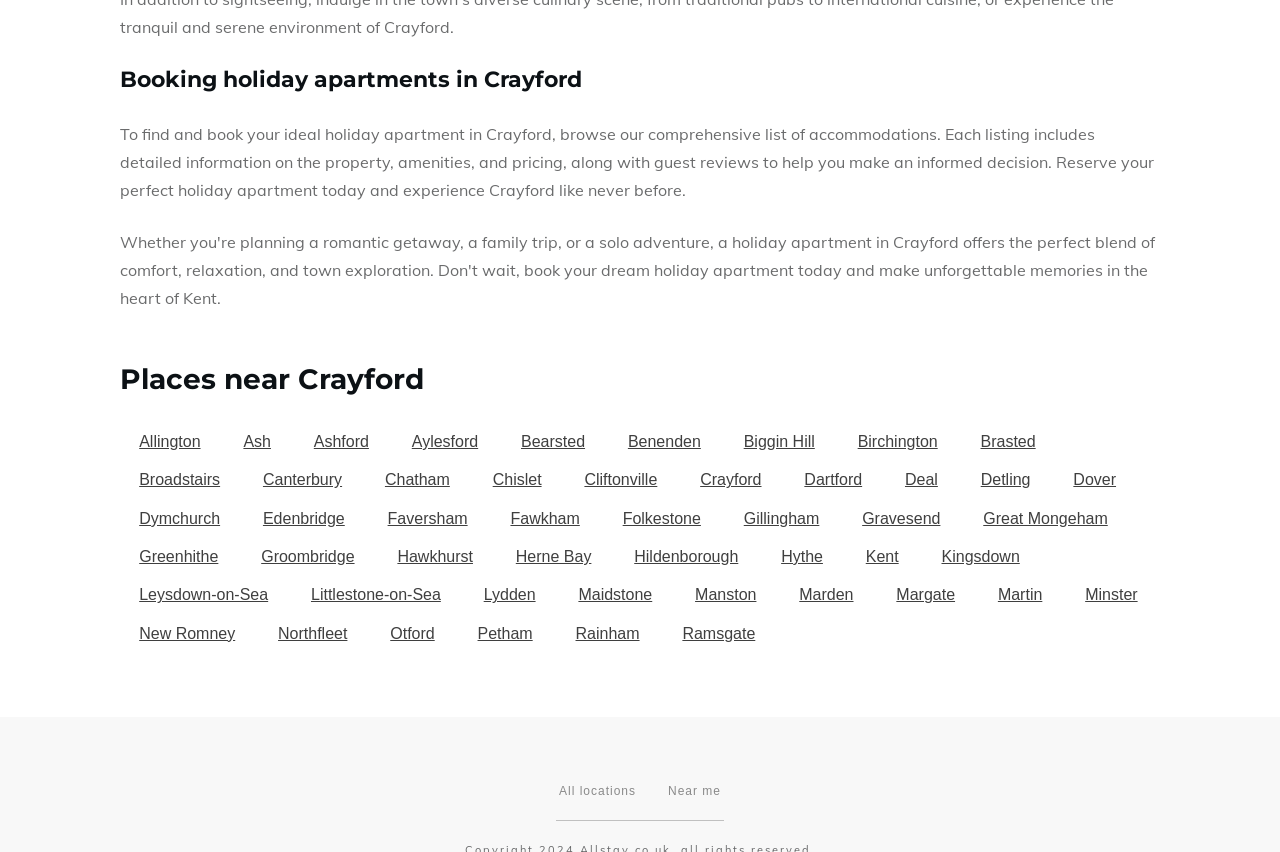Given the element description New Romney, specify the bounding box coordinates of the corresponding UI element in the format (top-left x, top-left y, bottom-right x, bottom-right y). All values must be between 0 and 1.

[0.094, 0.721, 0.199, 0.766]